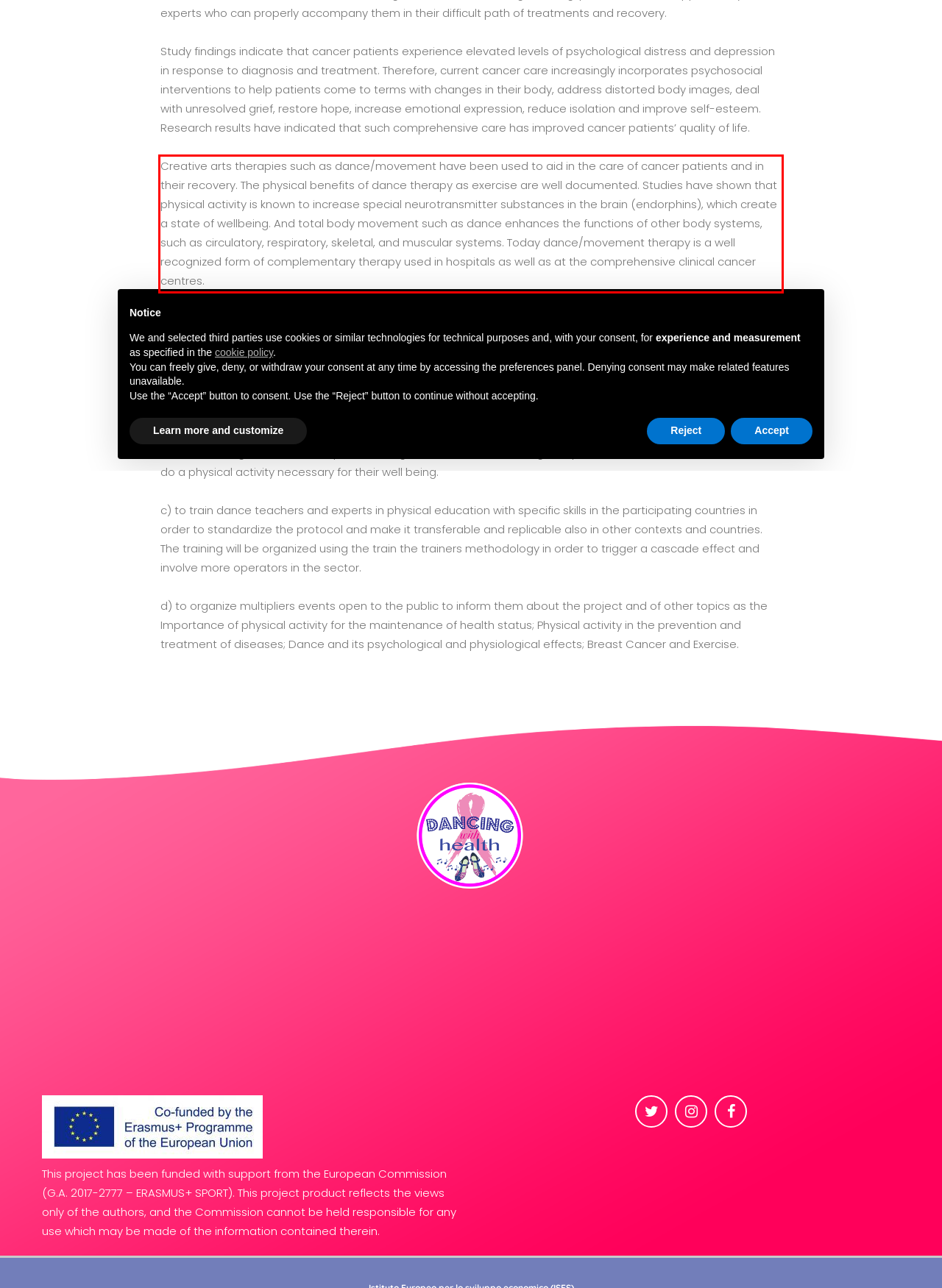Identify the text within the red bounding box on the webpage screenshot and generate the extracted text content.

Creative arts therapies such as dance/movement have been used to aid in the care of cancer patients and in their recovery. The physical benefits of dance therapy as exercise are well documented. Studies have shown that physical activity is known to increase special neurotransmitter substances in the brain (endorphins), which create a state of wellbeing. And total body movement such as dance enhances the functions of other body systems, such as circulatory, respiratory, skeletal, and muscular systems. Today dance/movement therapy is a well recognized form of complementary therapy used in hospitals as well as at the comprehensive clinical cancer centres.